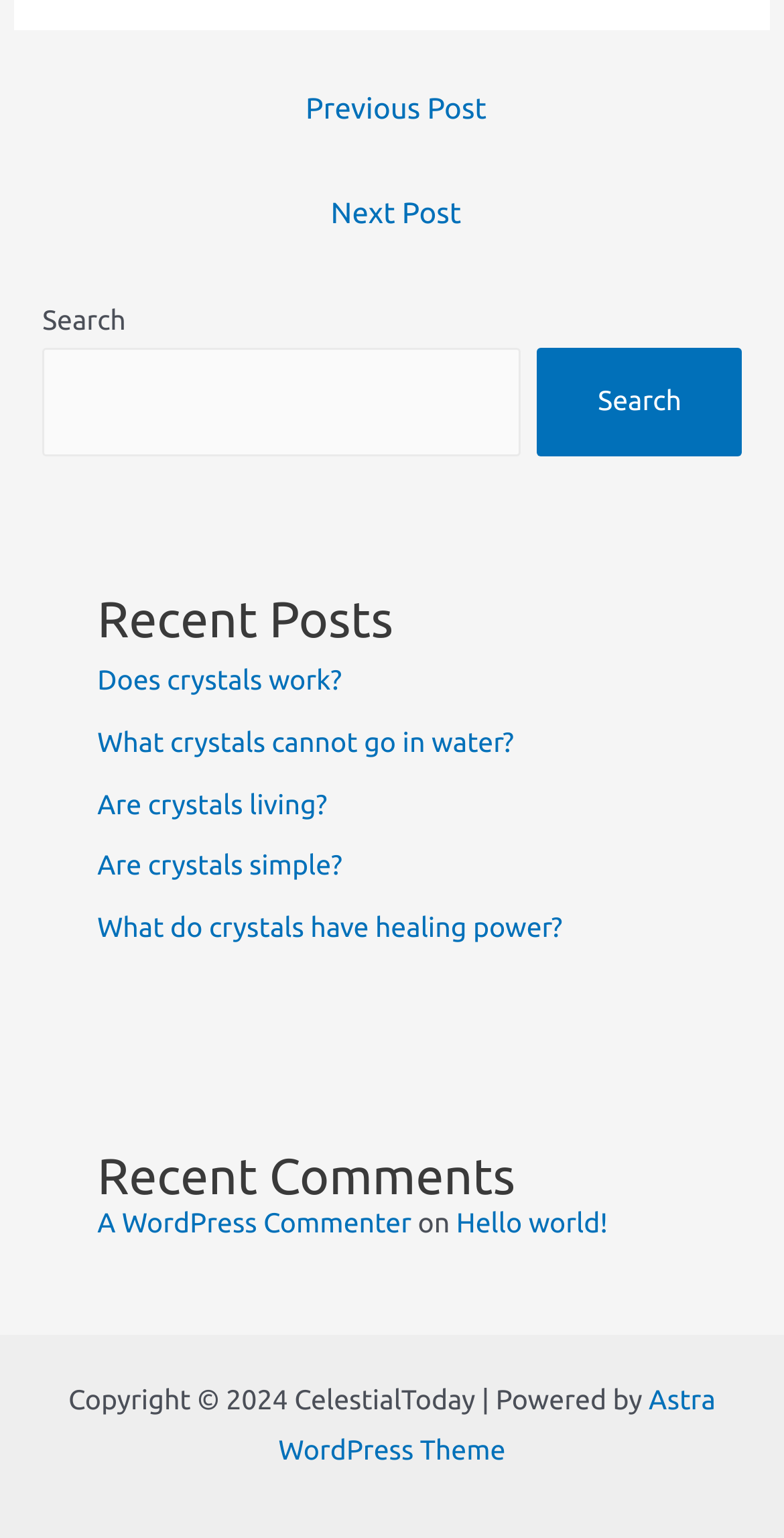What is the category of the recent posts?
Please craft a detailed and exhaustive response to the question.

The recent posts section displays links with titles related to crystals, such as 'Does crystals work?' and 'What crystals cannot go in water?', indicating that the category of the recent posts is crystals.